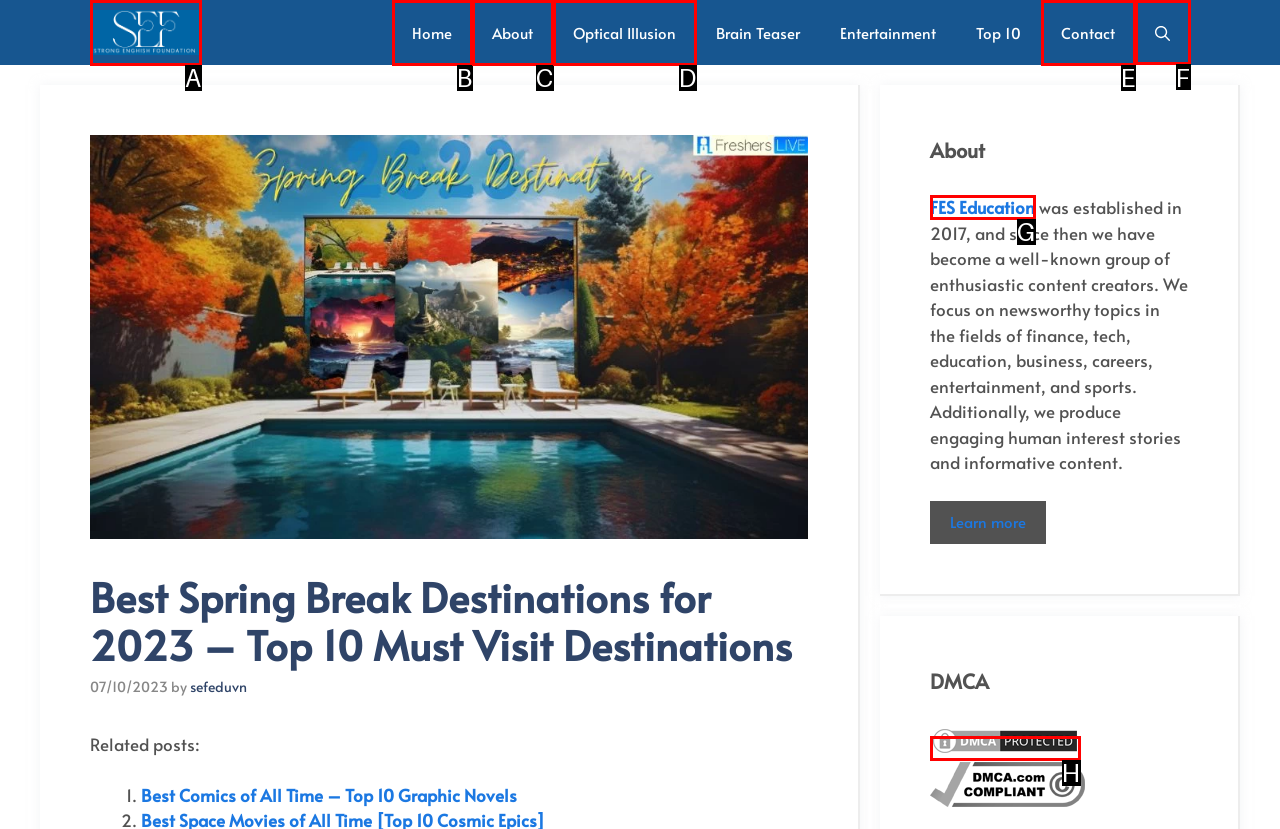Identify which HTML element to click to fulfill the following task: Search for something. Provide your response using the letter of the correct choice.

F